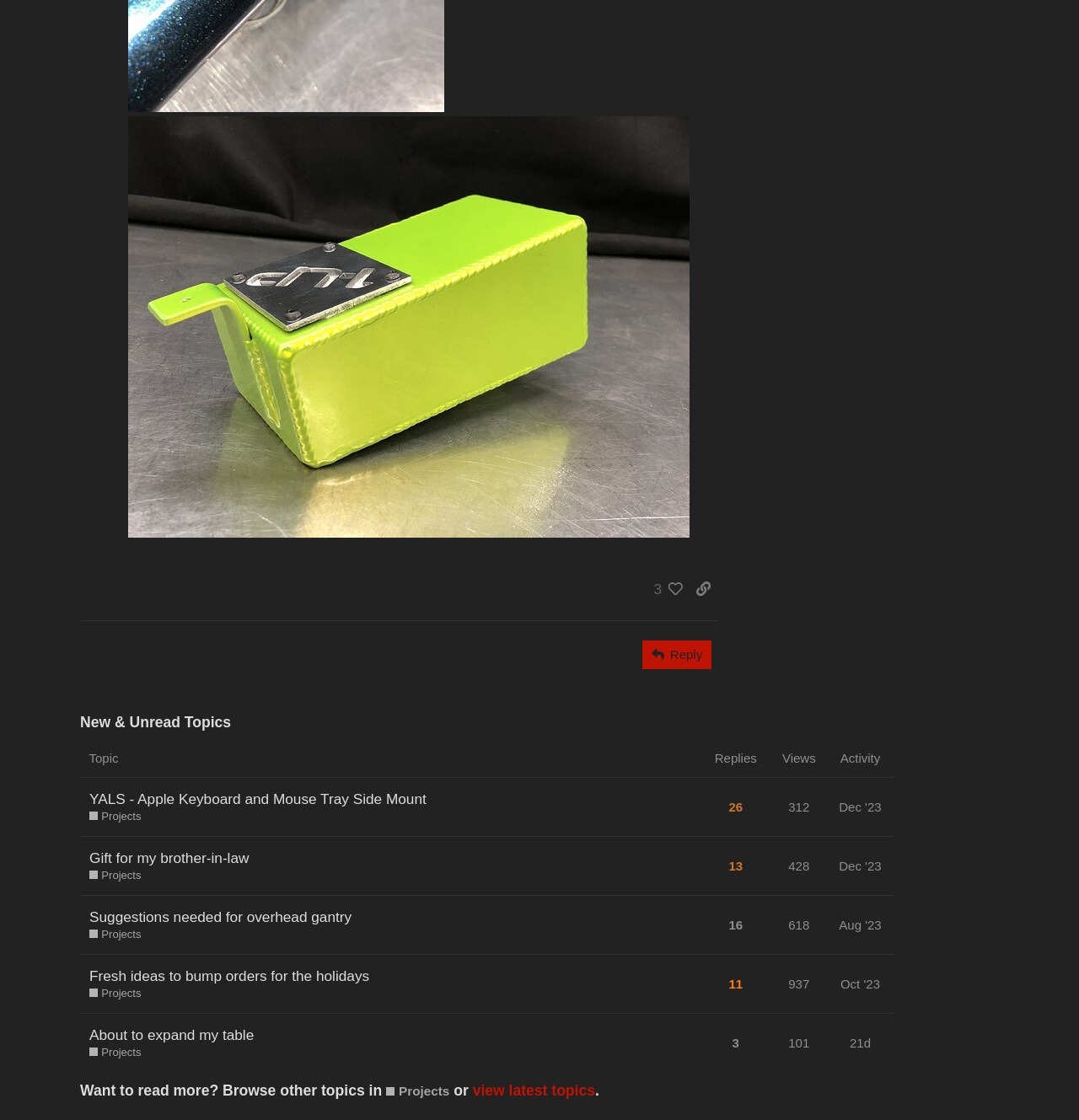Kindly determine the bounding box coordinates for the clickable area to achieve the given instruction: "Sort by replies".

[0.653, 0.66, 0.711, 0.694]